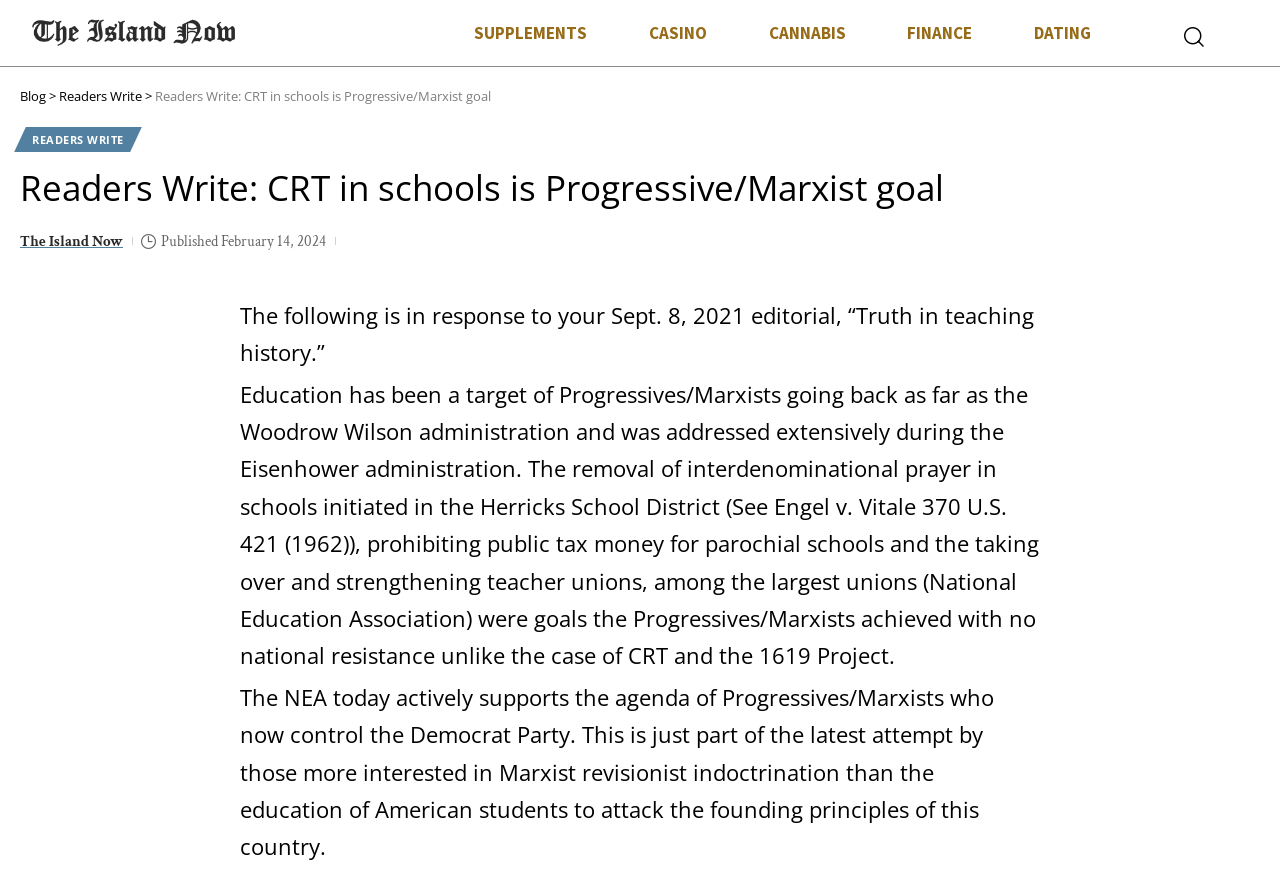Please determine the bounding box coordinates of the element to click on in order to accomplish the following task: "Click on the 'The Island Now' link". Ensure the coordinates are four float numbers ranging from 0 to 1, i.e., [left, top, right, bottom].

[0.016, 0.26, 0.096, 0.289]